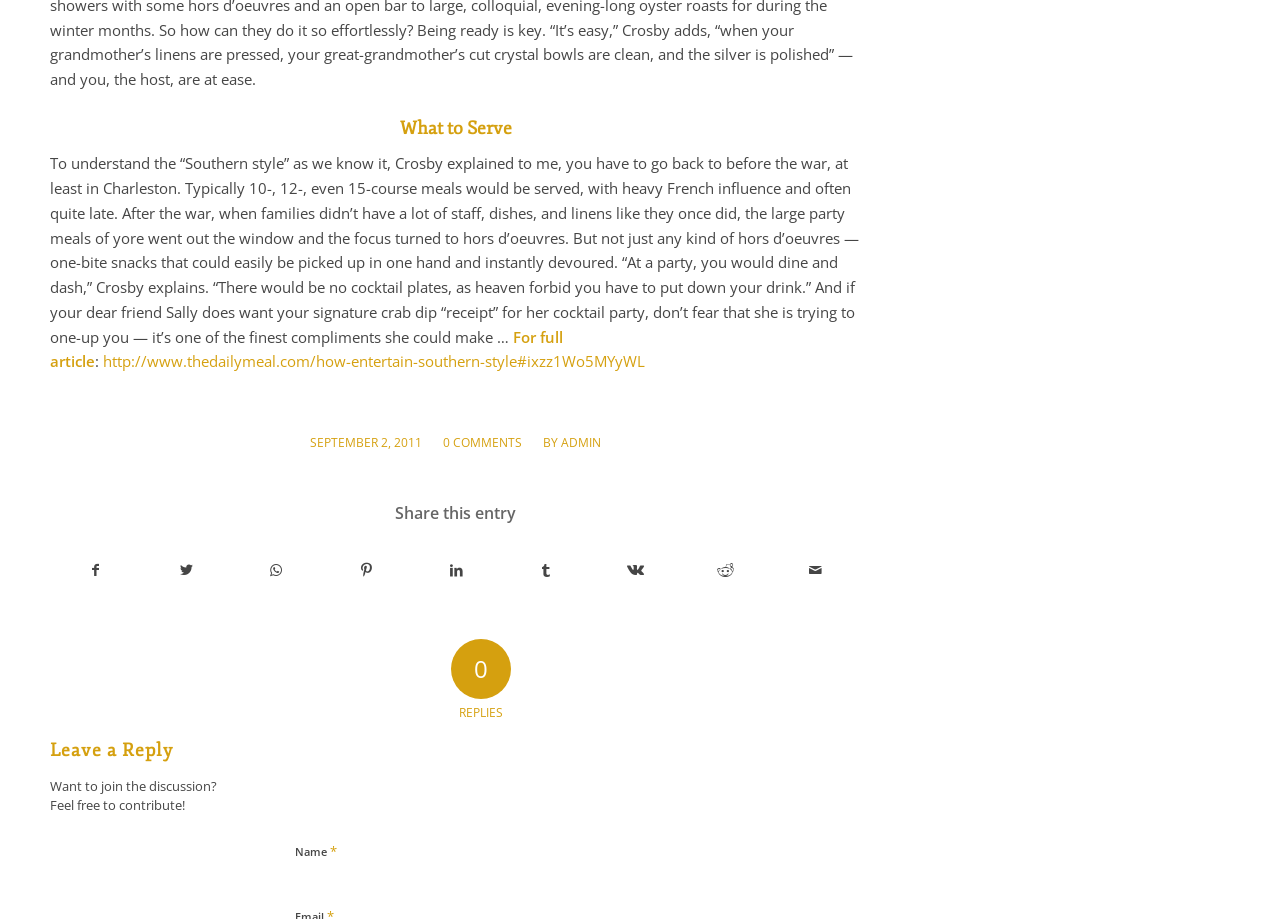What is the purpose of the 'Share this entry' section?
Answer the question with a single word or phrase, referring to the image.

to share on social media